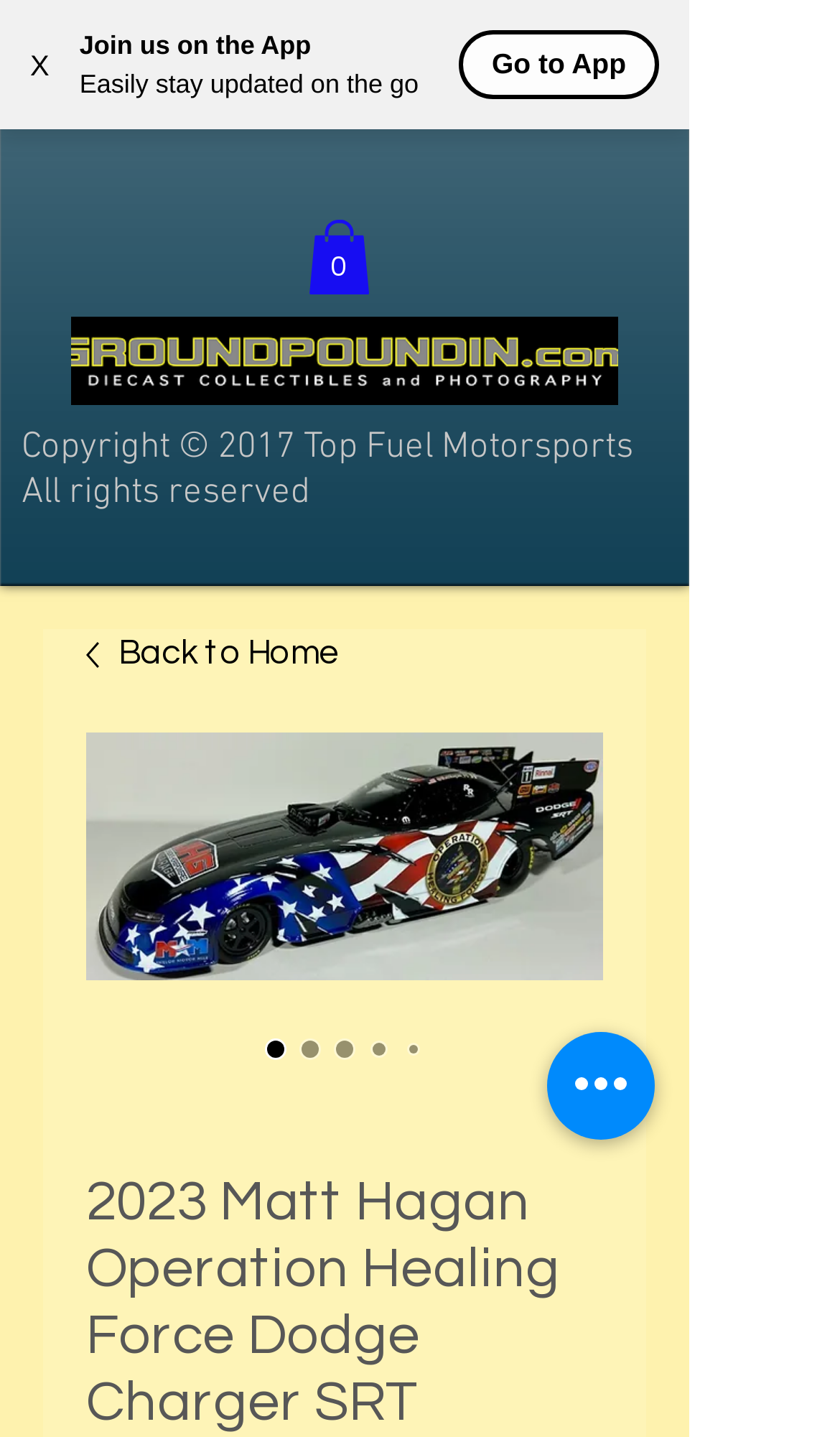Provide a one-word or short-phrase response to the question:
How many radio buttons are there?

5